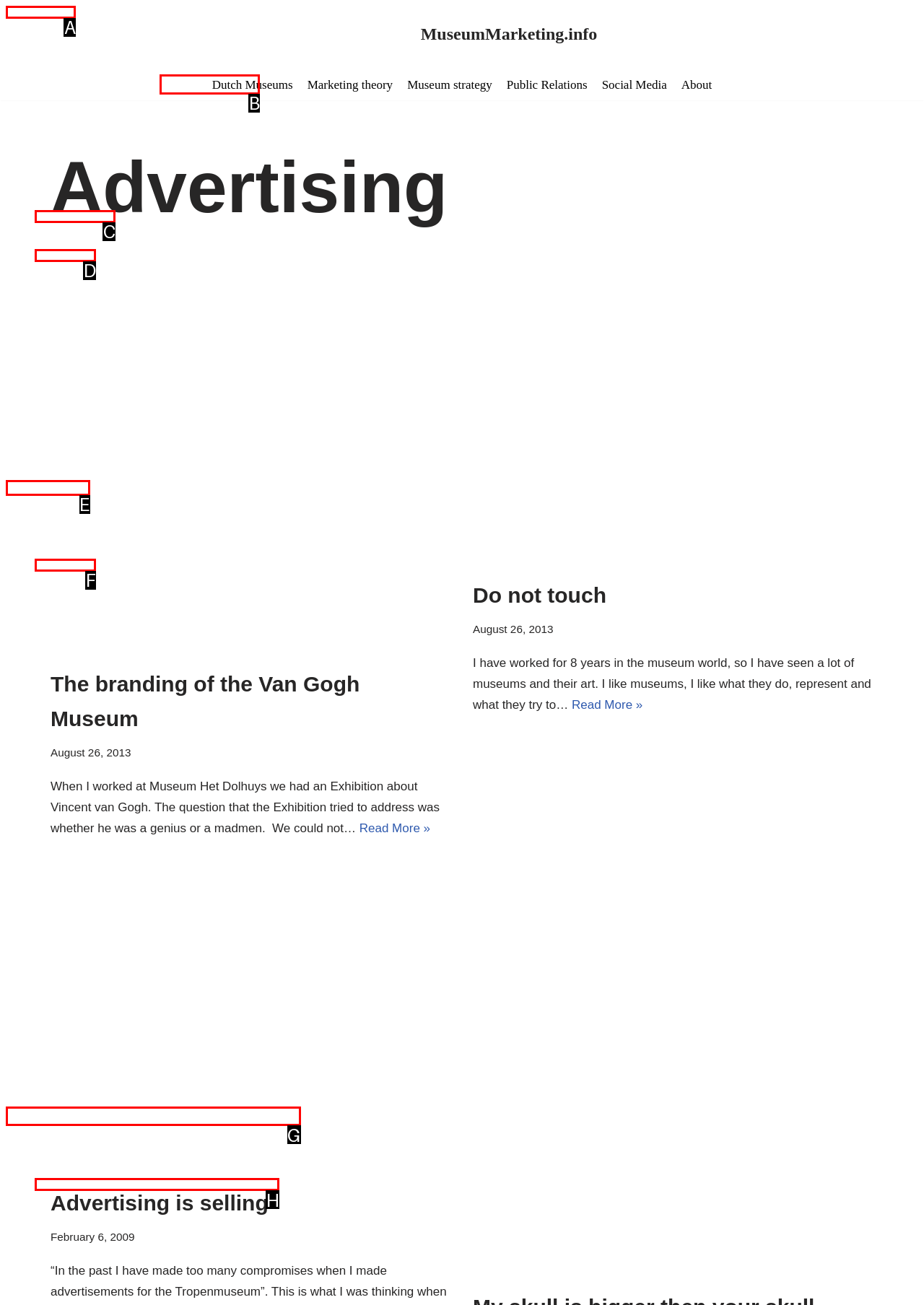Point out which HTML element you should click to fulfill the task: Click on 'Dutch Museums'.
Provide the option's letter from the given choices.

B